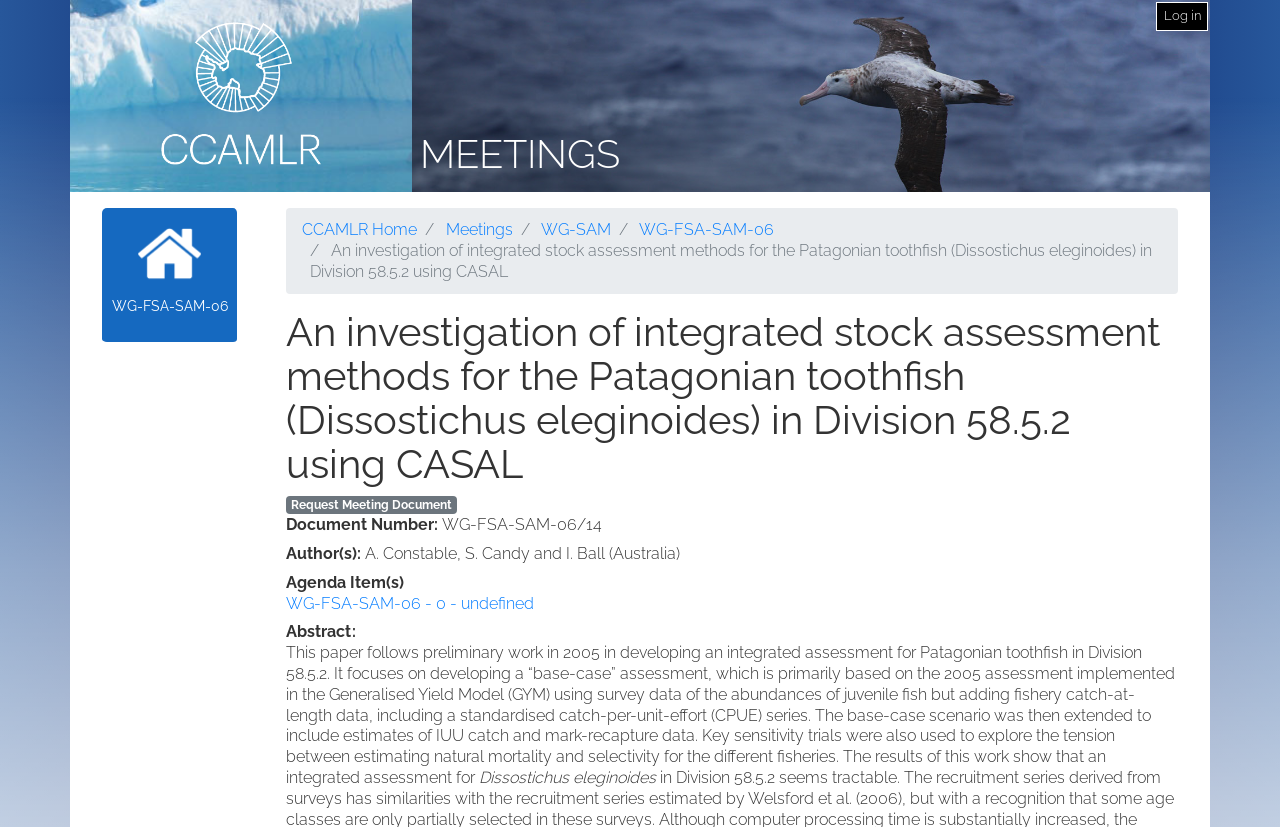Present a detailed account of what is displayed on the webpage.

The webpage appears to be a meeting document page, specifically for the "An investigation of integrated stock assessment methods for the Patagonian toothfish (Dissostichus eleginoides) in Division 58.5.2 using CASAL" meeting. 

At the top left corner, there is a "Meetings logo" image, next to a "MEETINGS" link. On the top right corner, there is a "Log in" link. 

Below the logo, there is a navigation breadcrumb section, which shows the hierarchy of the current page, with links to "CCAMLR Home", "Meetings", "WG-SAM", and "WG-FSA-SAM-06". 

The main content of the page is a meeting document, with a heading that matches the title of the page. Below the heading, there are several sections, including a "Request Meeting Document" link, and sections for "Document Number", "Author(s)", "Agenda Item(s)", and "Abstract". 

The "Abstract" section contains a lengthy text that summarizes the content of the meeting document, which appears to be a research paper on integrated stock assessment methods for Patagonian toothfish.